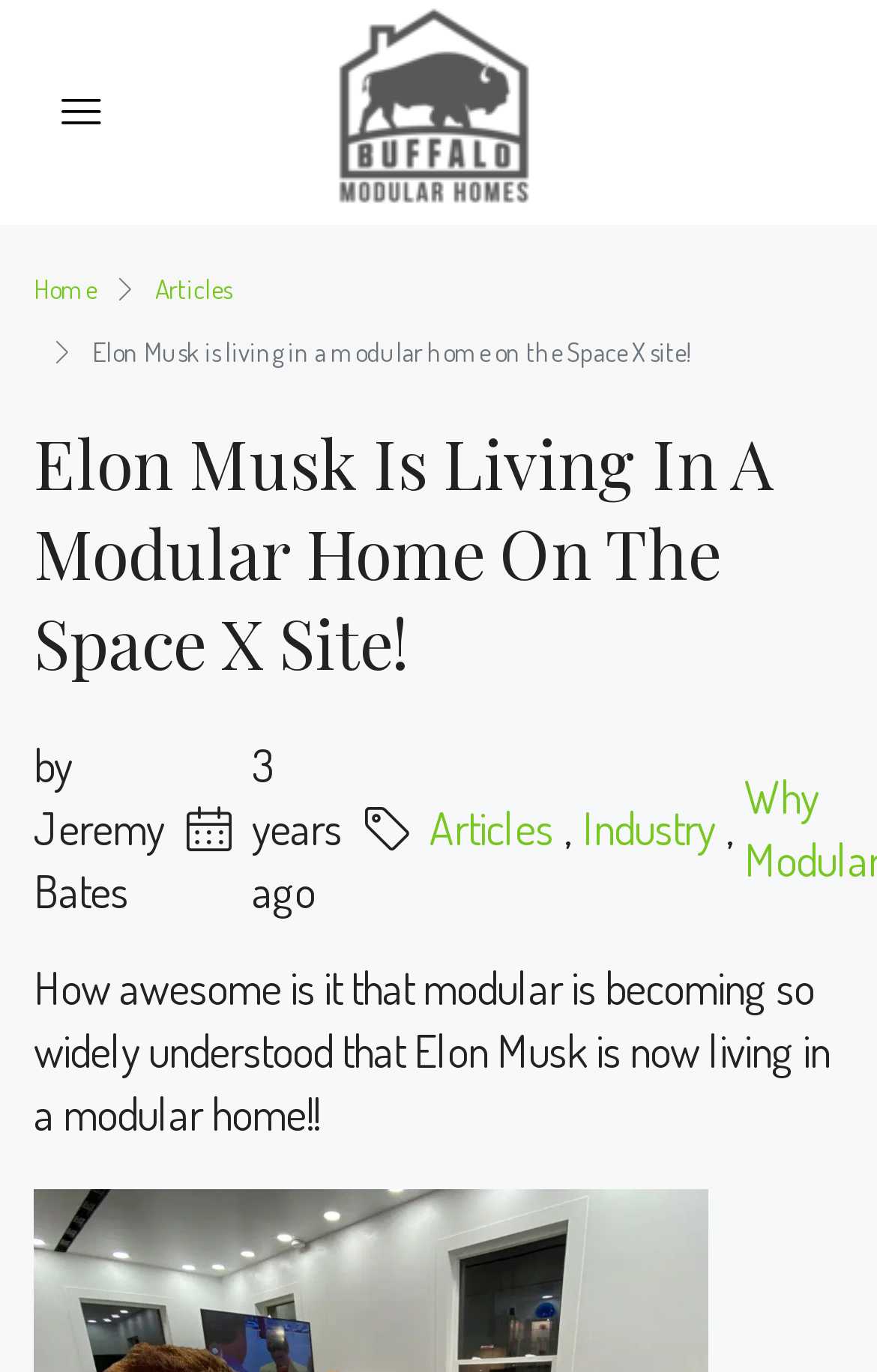Locate the UI element described by alt="Mobile logo" in the provided webpage screenshot. Return the bounding box coordinates in the format (top-left x, top-left y, bottom-right x, bottom-right y), ensuring all values are between 0 and 1.

[0.379, 0.055, 0.61, 0.098]